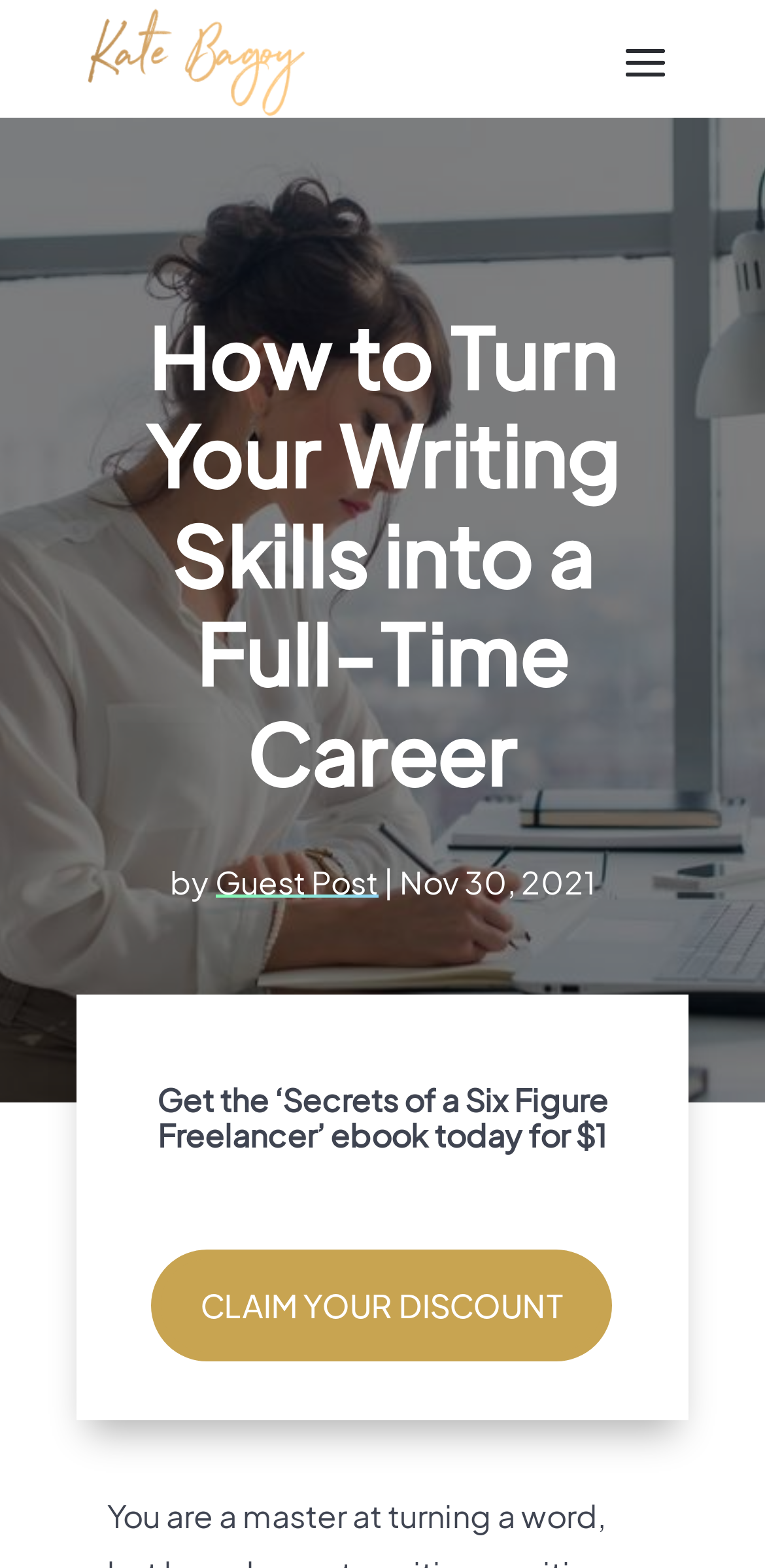Who is the author of the article?
Look at the image and answer with only one word or phrase.

Kate Bagoy